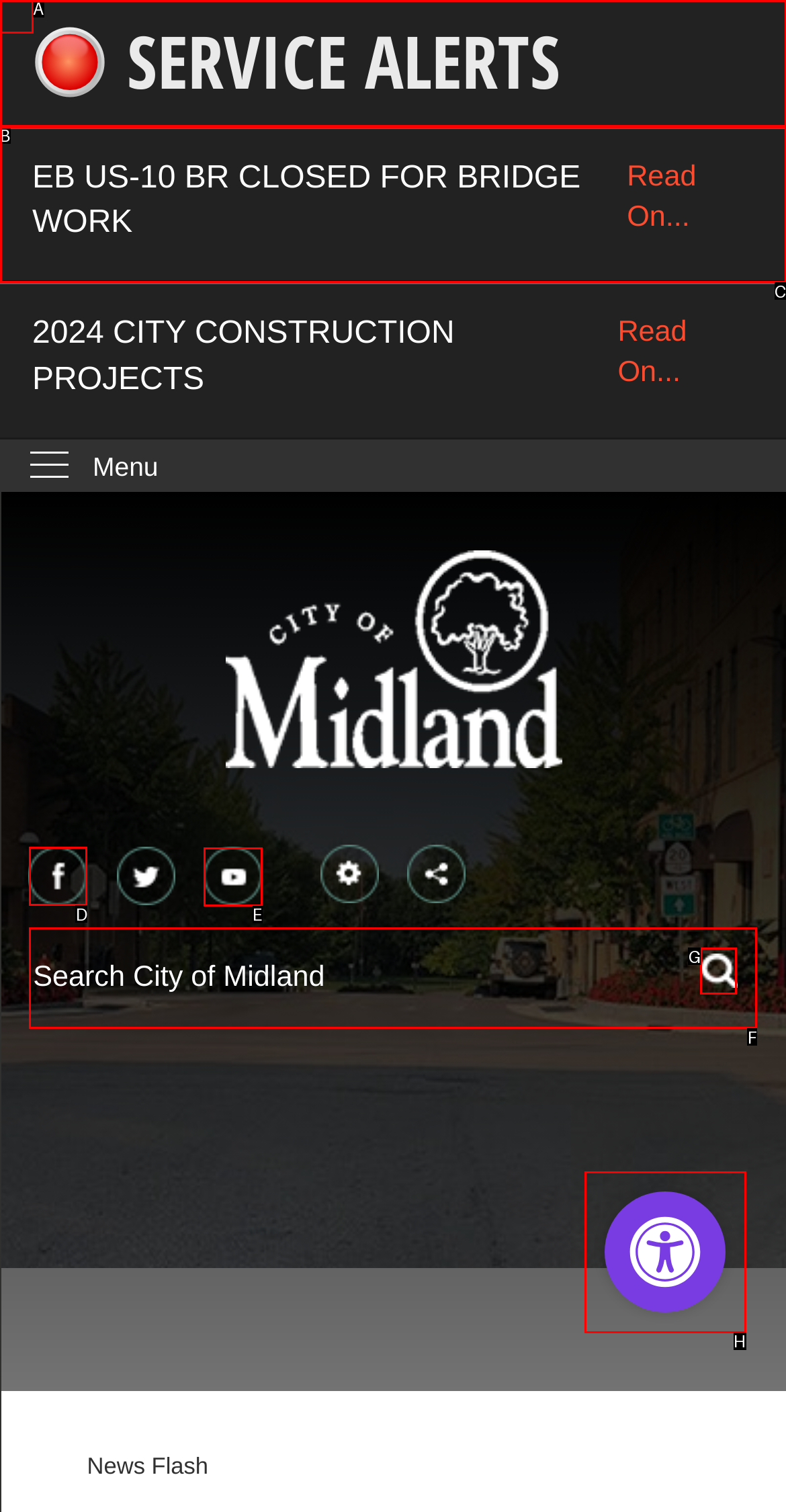From the given options, indicate the letter that corresponds to the action needed to complete this task: Open Facebook page. Respond with only the letter.

D